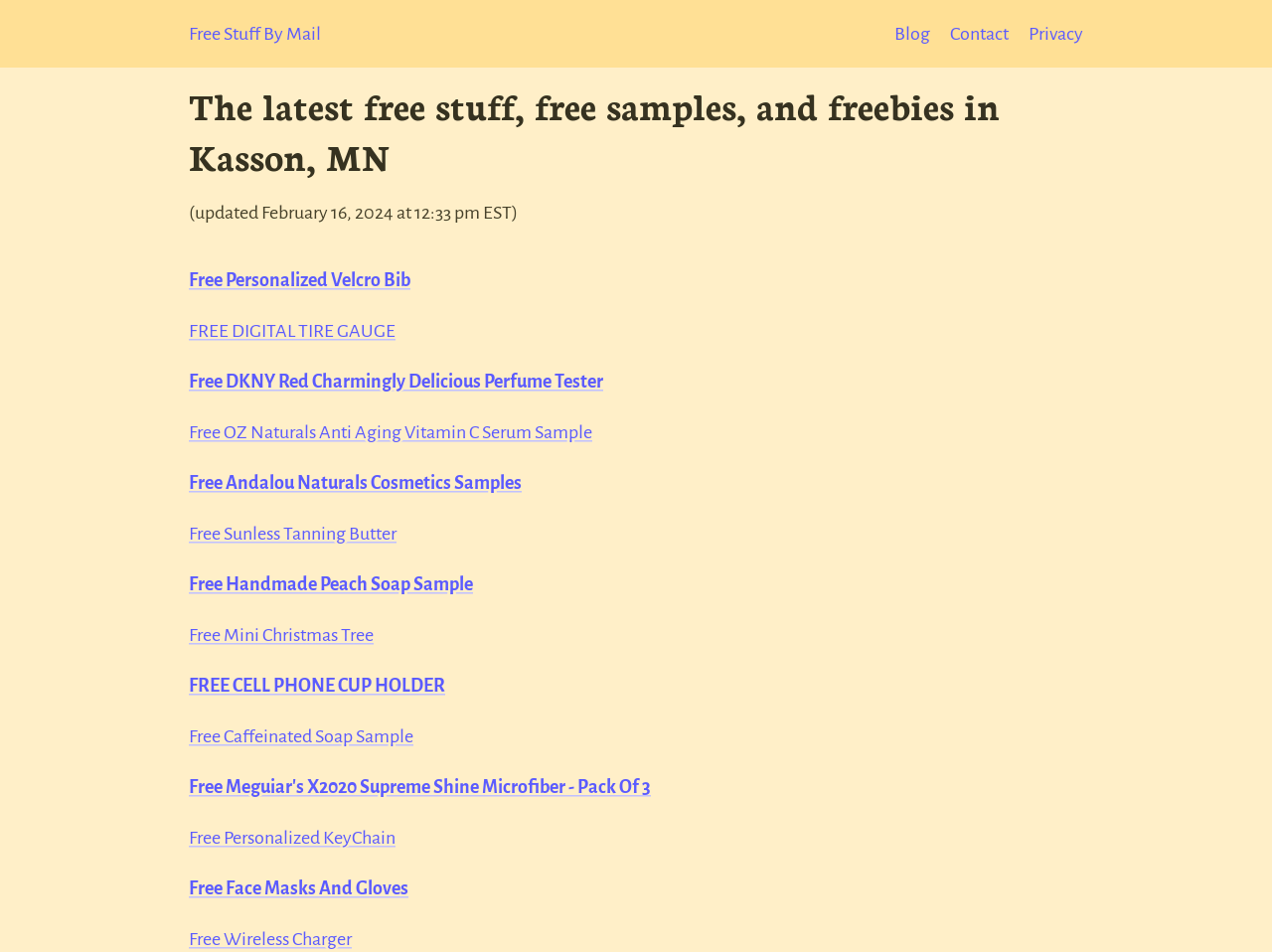Can you specify the bounding box coordinates of the area that needs to be clicked to fulfill the following instruction: "Visit the 'Blog'"?

[0.703, 0.025, 0.731, 0.046]